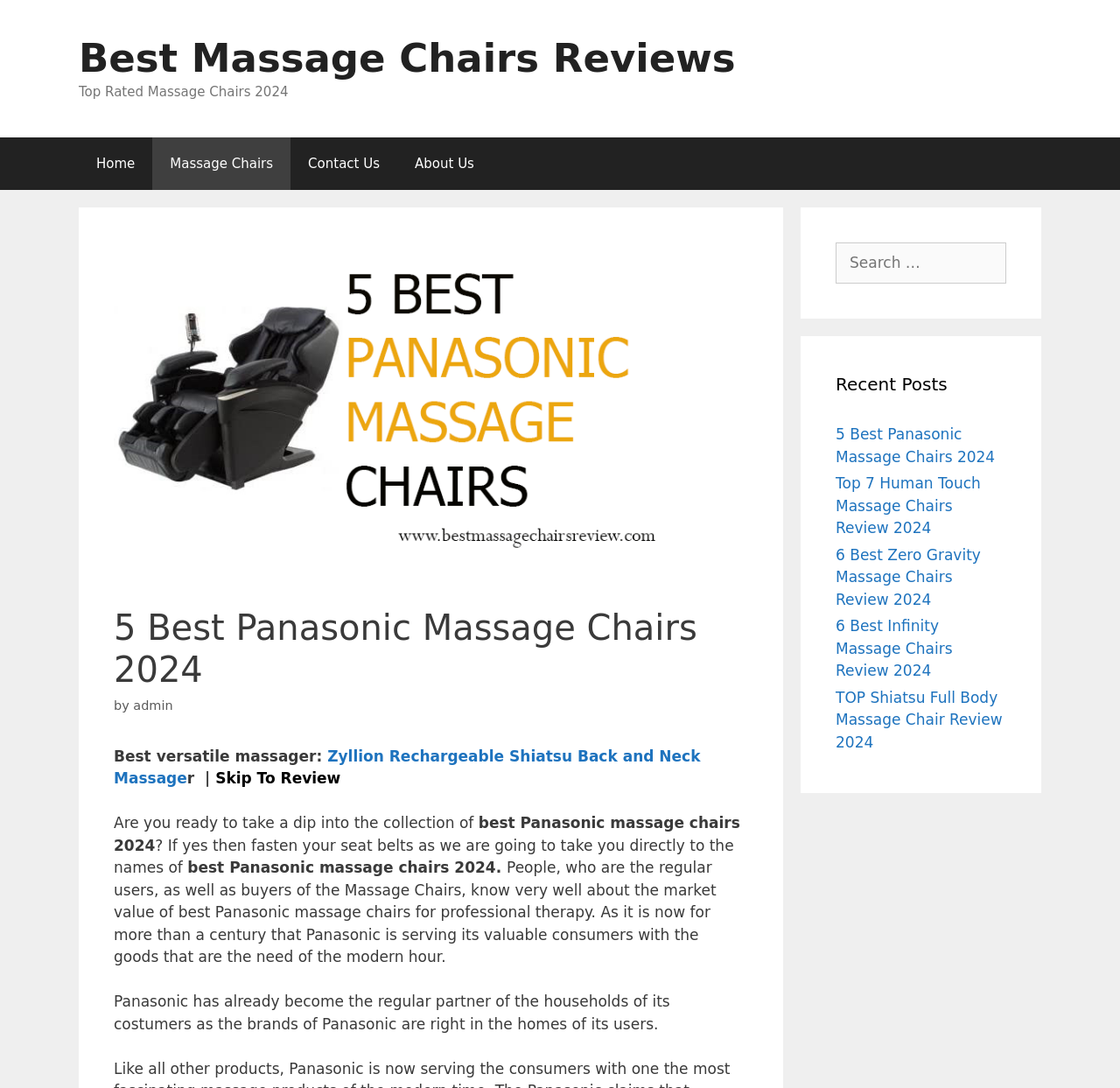From the webpage screenshot, predict the bounding box of the UI element that matches this description: "admin".

[0.119, 0.642, 0.154, 0.655]